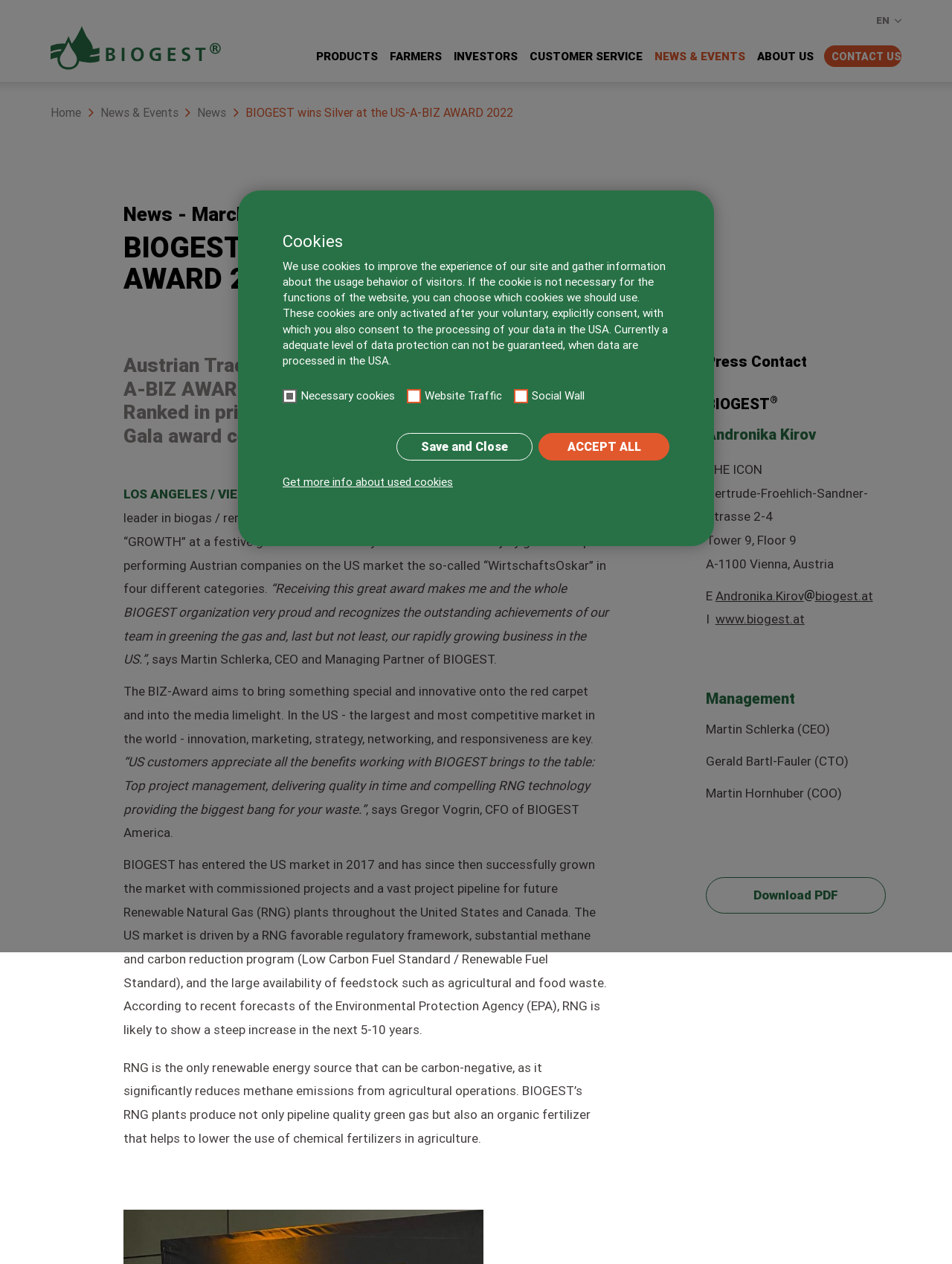Identify the bounding box for the element characterized by the following description: "Andronika.Kirov sign: atbiogest.sign: dotat".

[0.751, 0.465, 0.917, 0.477]